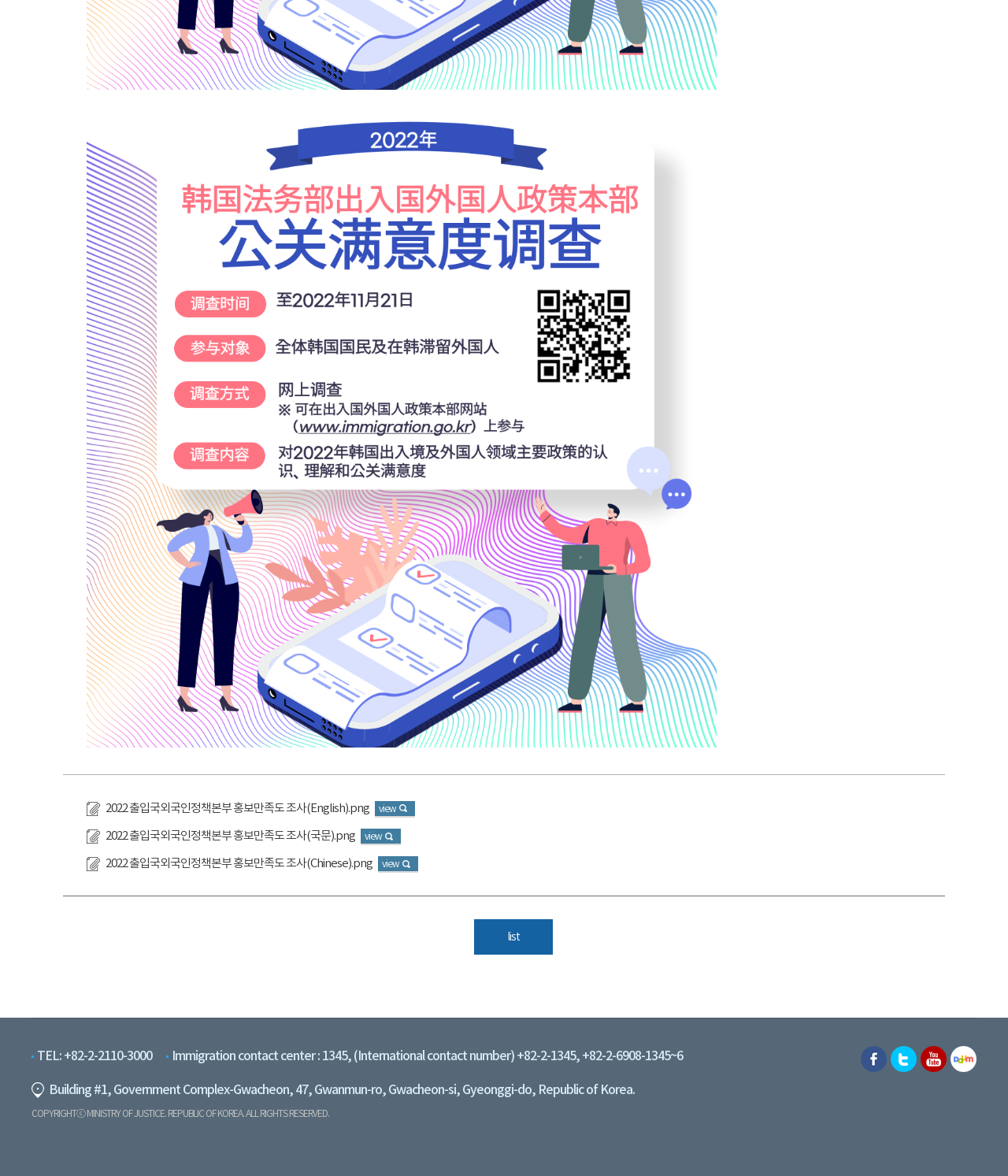Answer the following query with a single word or phrase:
What is the contact number of the immigration center?

+82-2-1345